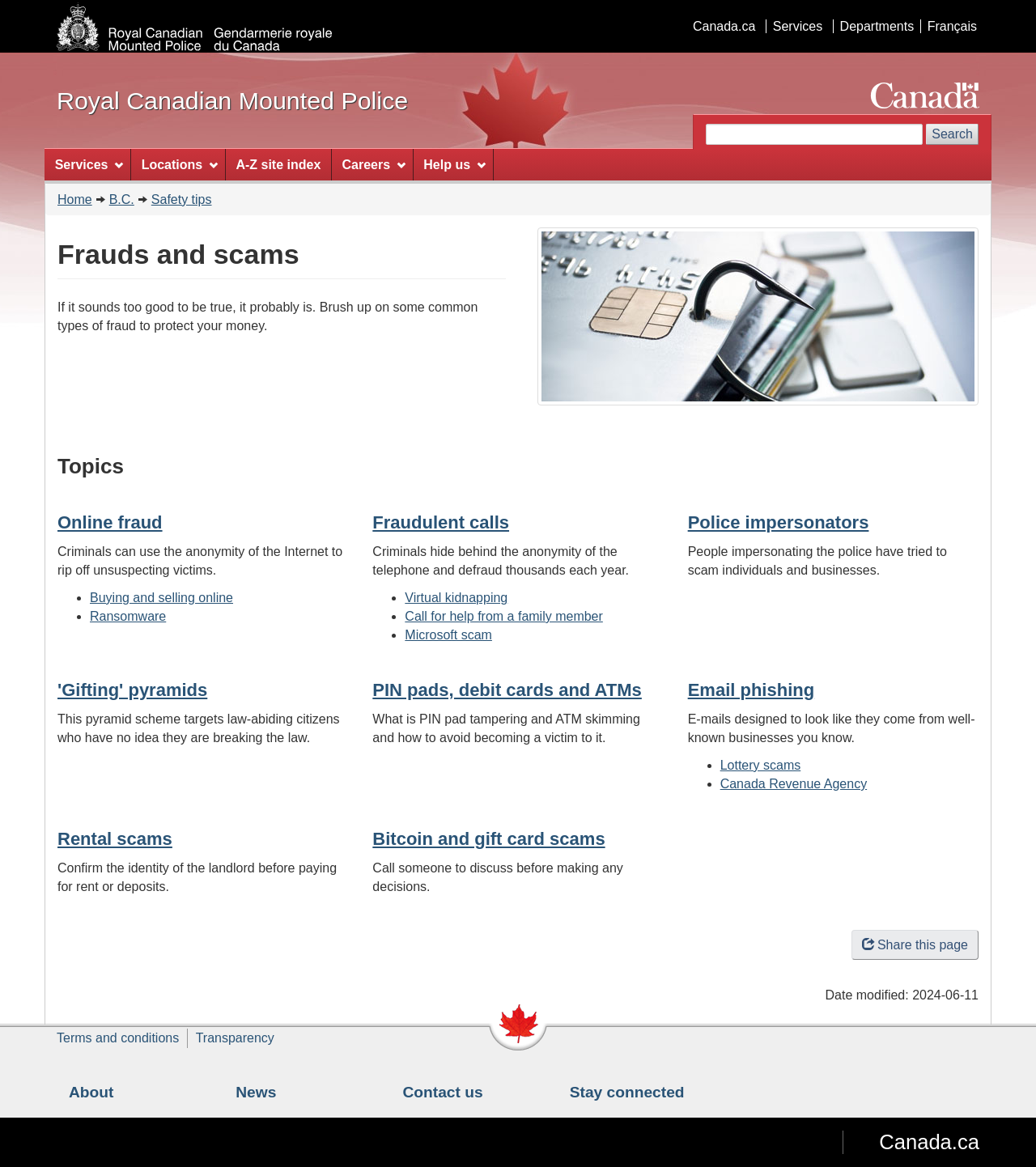Given the content of the image, can you provide a detailed answer to the question?
How can I protect myself from PIN pad tampering and ATM skimming?

The webpage provides information on how to avoid becoming a victim of PIN pad tampering and ATM skimming. It suggests that users should be aware of their surroundings when using ATMs and PIN pads, and take necessary precautions to protect their personal and financial information.